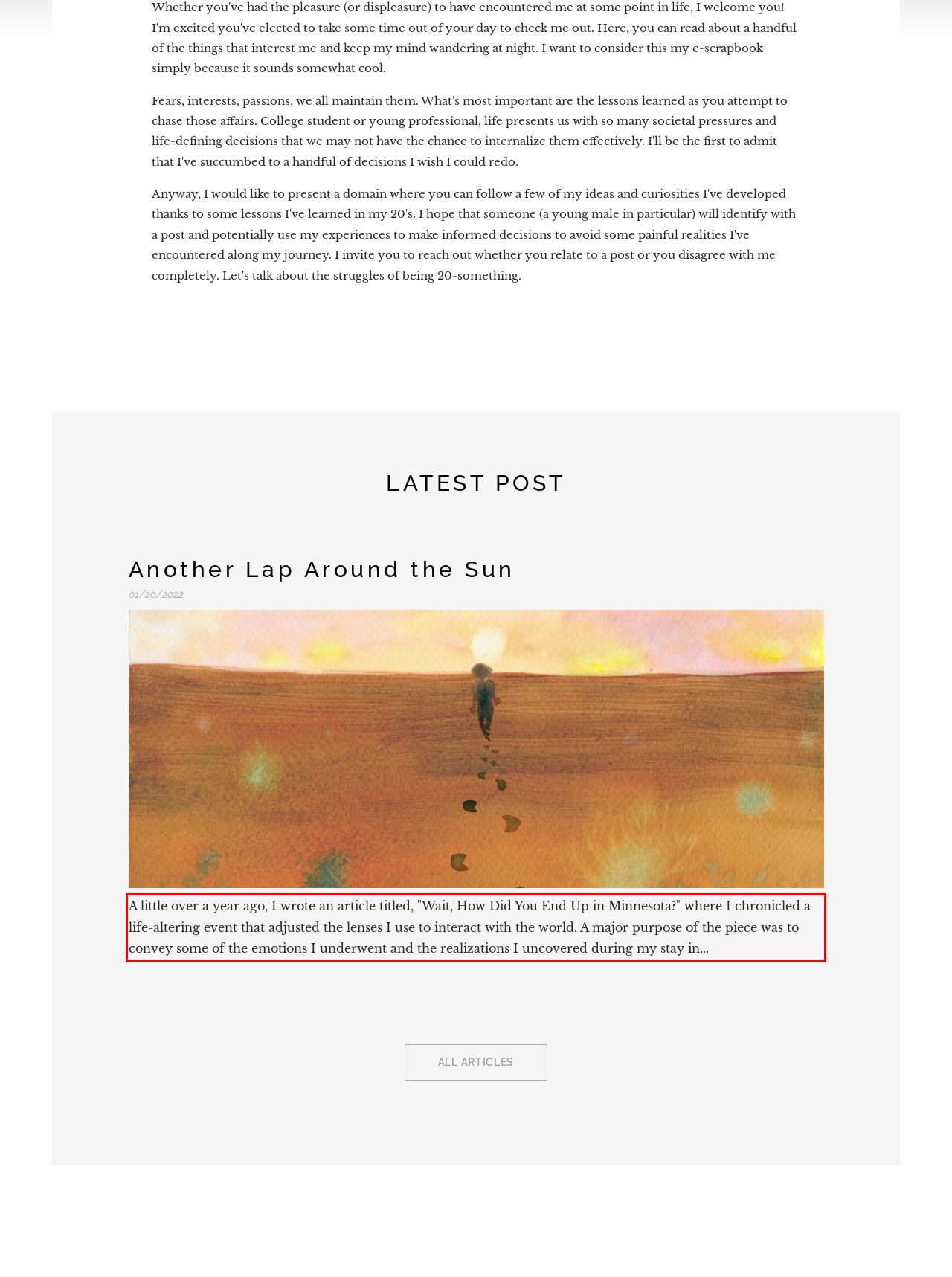Look at the provided screenshot of the webpage and perform OCR on the text within the red bounding box.

A little over a year ago, I wrote an article titled, "Wait, How Did You End Up in Minnesota?" where I chronicled a life-altering event that adjusted the lenses I use to interact with the world. A major purpose of the piece was to convey some of the emotions I underwent and the realizations I uncovered during my stay in...